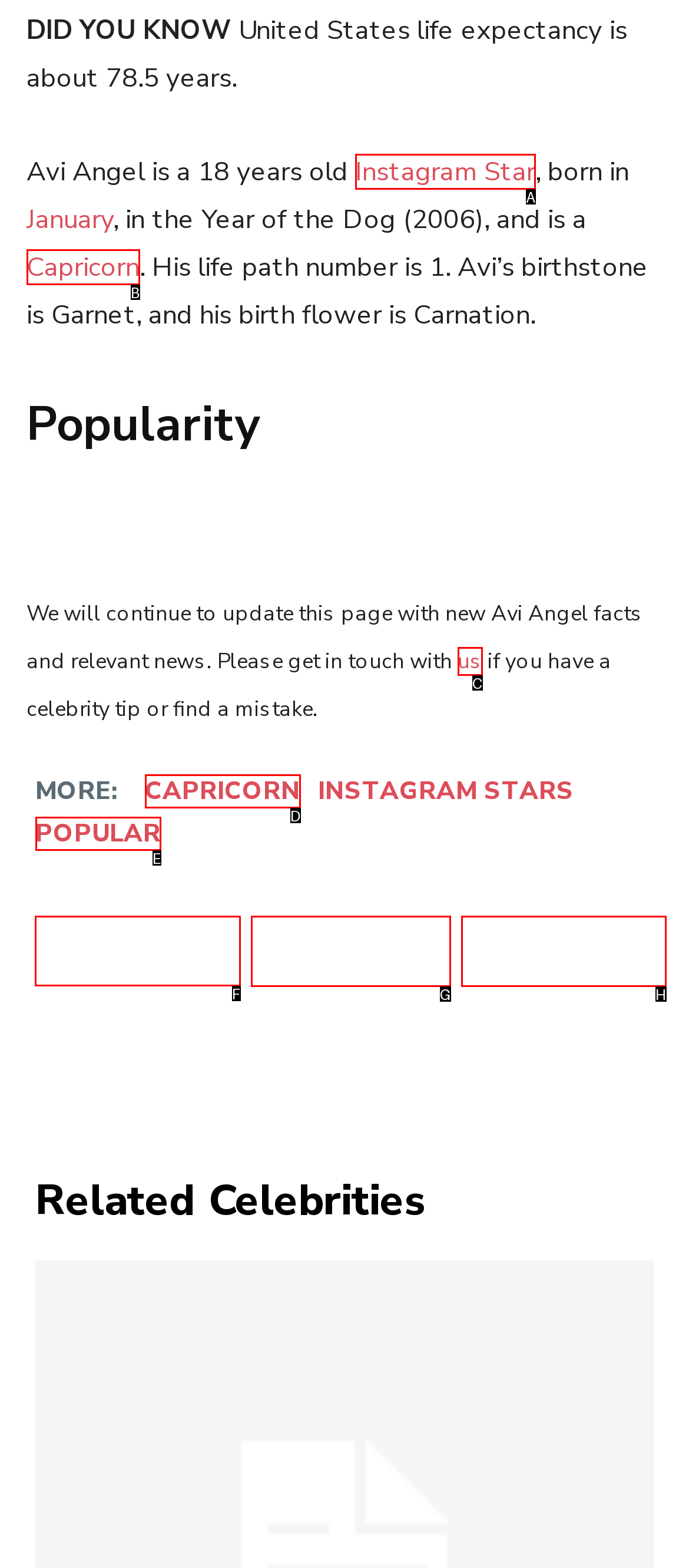Find the option you need to click to complete the following instruction: Share on Facebook
Answer with the corresponding letter from the choices given directly.

F